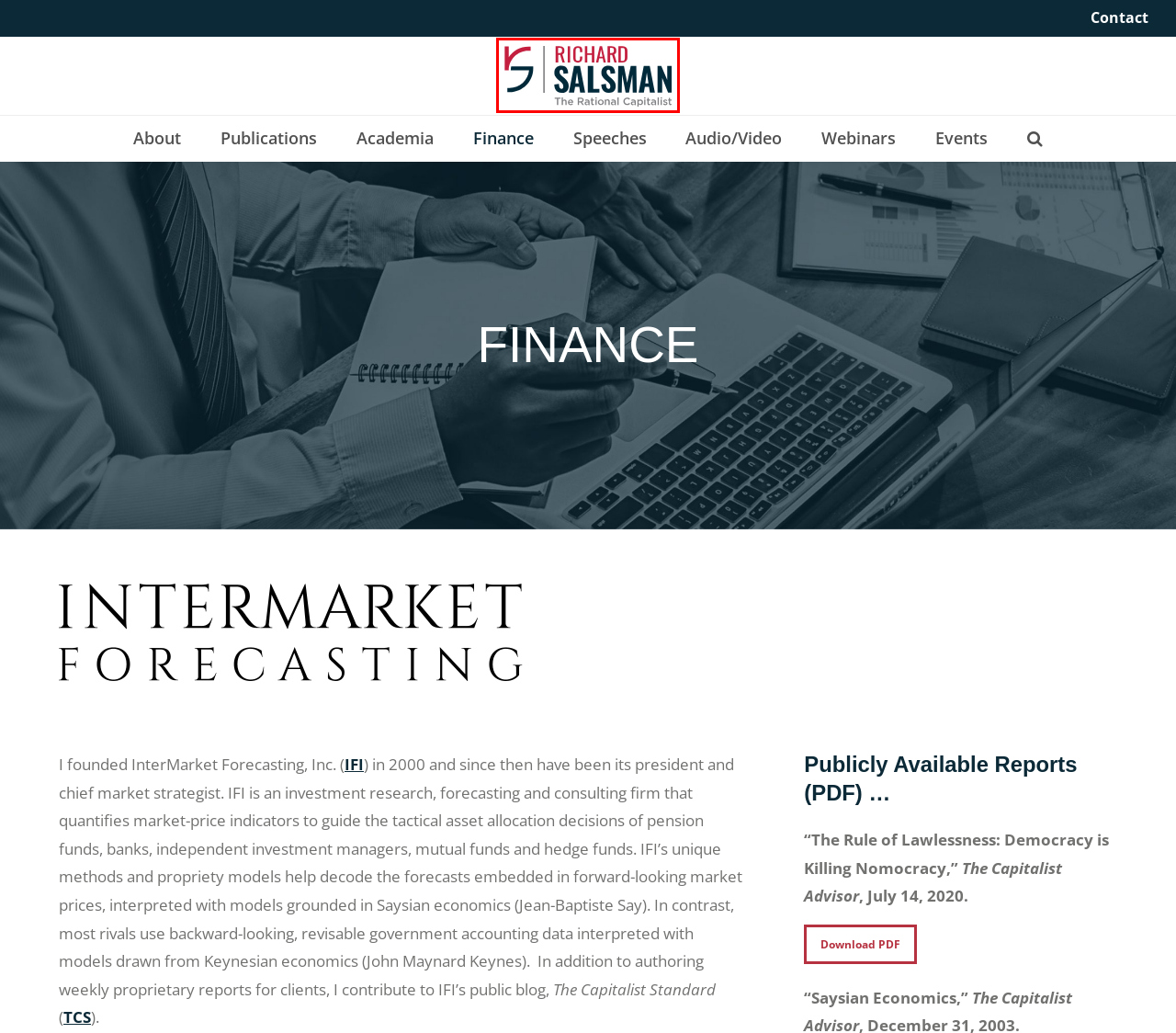Please examine the screenshot provided, which contains a red bounding box around a UI element. Select the webpage description that most accurately describes the new page displayed after clicking the highlighted element. Here are the candidates:
A. Contact - Richard Salsman
B. Audio/Video - Richard Salsman
C. Home - Richard Salsman
D. Speeches - Richard Salsman
E. Events - Richard Salsman
F. Forecasting accuracy for Investment out-performance
G. The Capitalist Standard - The Capitalist Standard
H. Academia - Richard Salsman

C